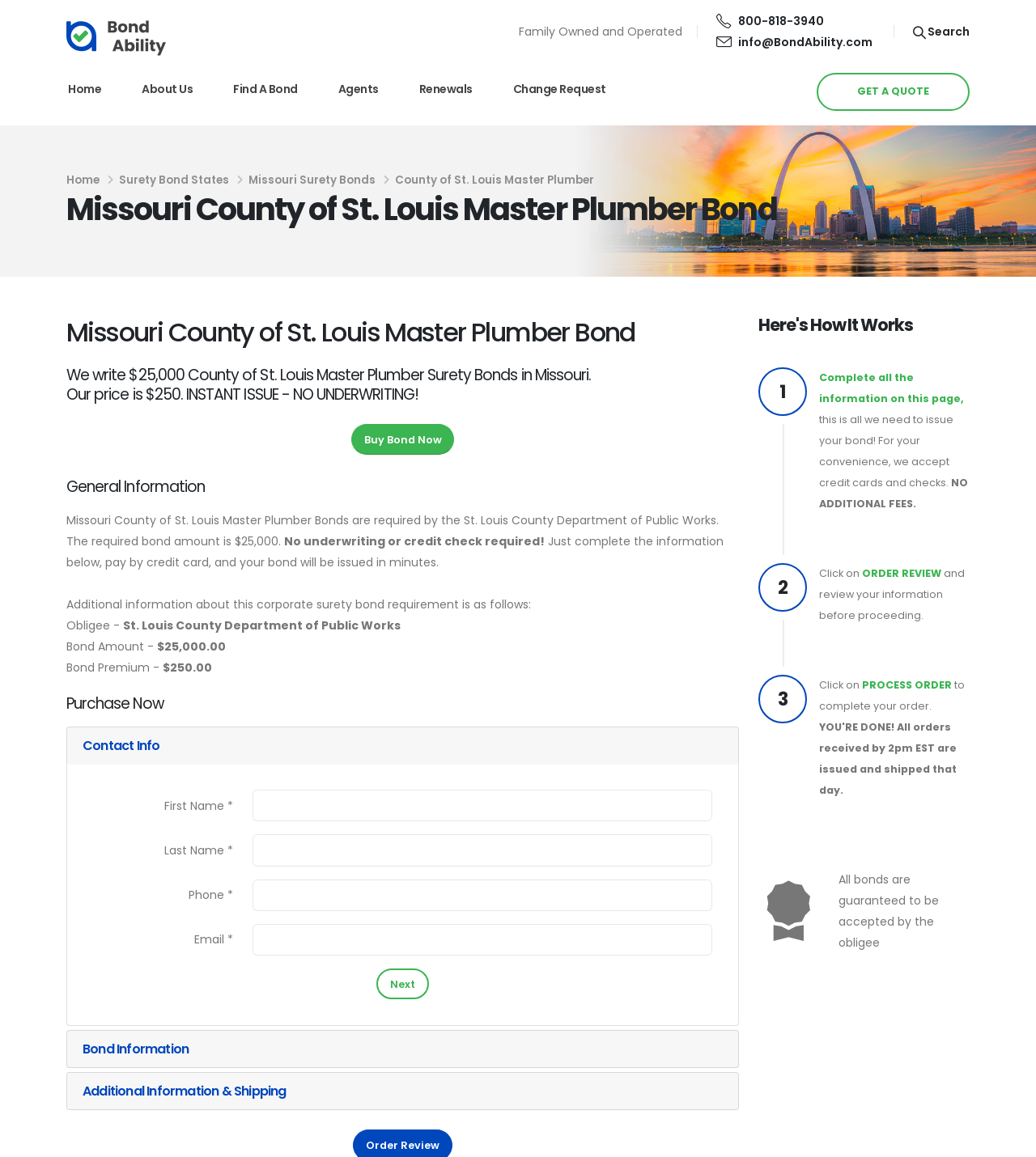Please provide the bounding box coordinates for the element that needs to be clicked to perform the following instruction: "Click on the 'Buy Bond Now' button". The coordinates should be given as four float numbers between 0 and 1, i.e., [left, top, right, bottom].

[0.339, 0.366, 0.439, 0.393]